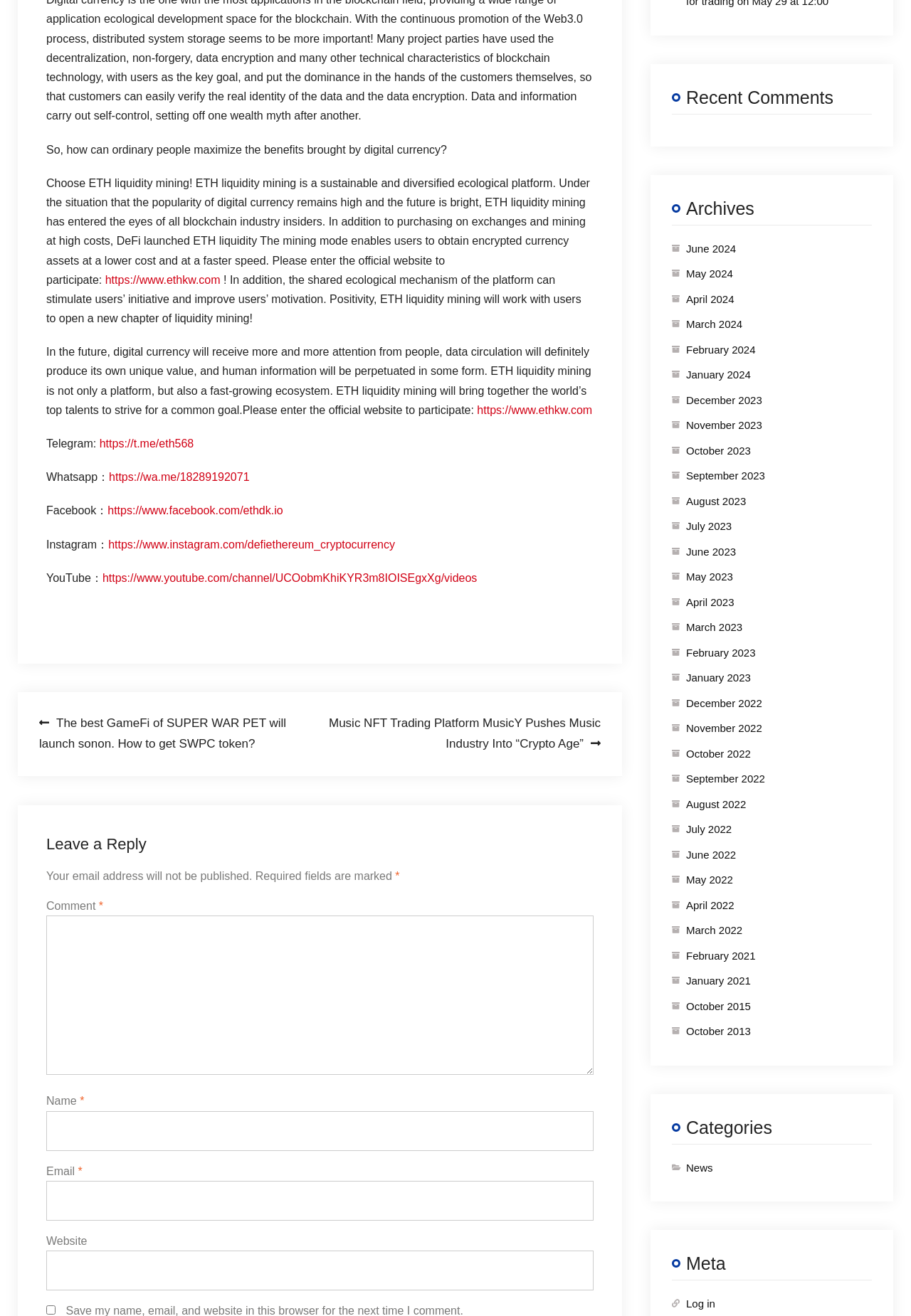Please determine the bounding box coordinates of the area that needs to be clicked to complete this task: 'Join the Telegram group'. The coordinates must be four float numbers between 0 and 1, formatted as [left, top, right, bottom].

[0.109, 0.332, 0.213, 0.342]